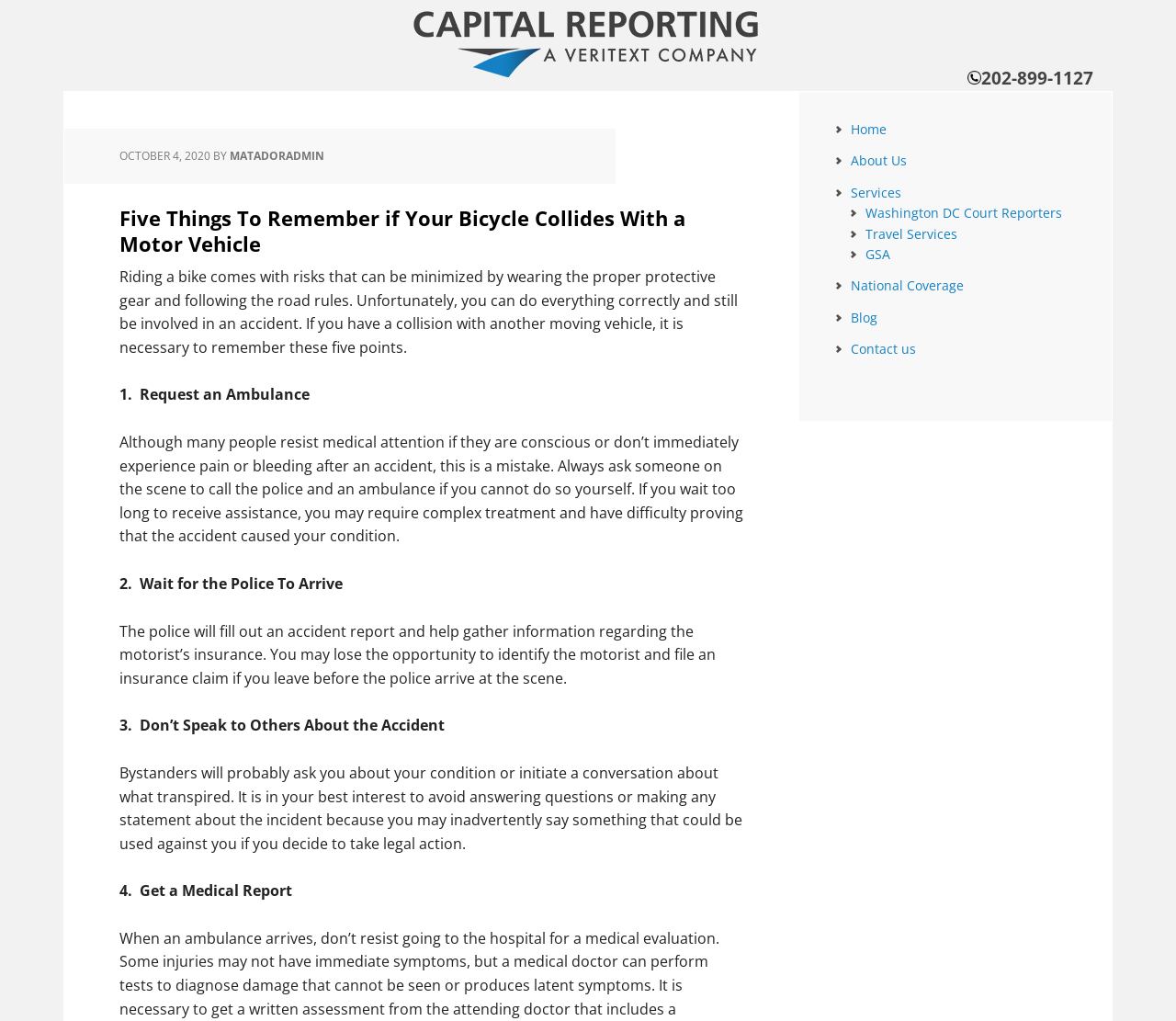Respond with a single word or short phrase to the following question: 
What is the phone number on the webpage?

202-899-1127